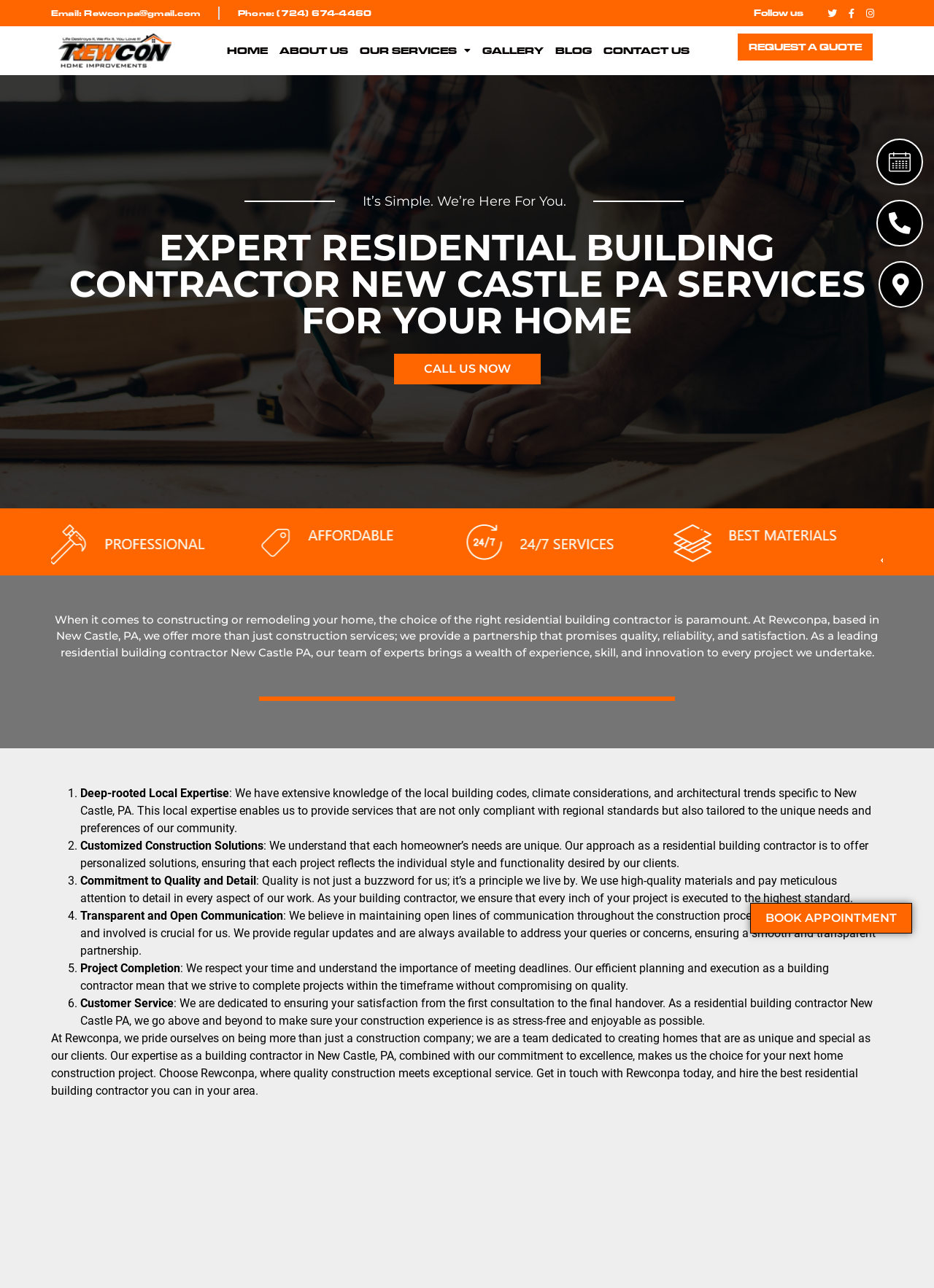Generate a thorough description of the webpage.

This webpage is about Rewcon PA, a residential building contractor based in New Castle, PA. At the top, there is a navigation menu with links to different sections of the website, including "HOME", "ABOUT US", "OUR SERVICES", "GALLERY", "BLOG", and "CONTACT US". Below the navigation menu, there is a call-to-action button "REQUEST A QUOTE" and a brief introduction to the company.

The main content of the webpage is divided into several sections. The first section has a heading "EXPERT RESIDENTIAL BUILDING CONTRACTOR NEW CASTLE PA SERVICES FOR YOUR HOME" and a subheading "It’s Simple. We’re Here For You." Below this, there is a paragraph of text describing the company's services and a call-to-action button "CALL US NOW".

The next section features a carousel with four slides, each containing an image and a brief description. Below the carousel, there is a section with a heading "Why Choose Rewconpa?" and a list of six points, each describing a benefit of choosing Rewconpa as a residential building contractor. These points include "Deep-rooted Local Expertise", "Customized Construction Solutions", "Commitment to Quality and Detail", "Transparent and Open Communication", "Project Completion", and "Customer Service".

At the bottom of the webpage, there is a section with a heading "About Rewconpa" and a paragraph of text describing the company's mission and values. There are also links to the company's social media profiles and a contact email address.

Throughout the webpage, there are several images and icons, including a logo, a Facebook icon, and a phone icon. The overall design is clean and modern, with a focus on showcasing the company's services and expertise.